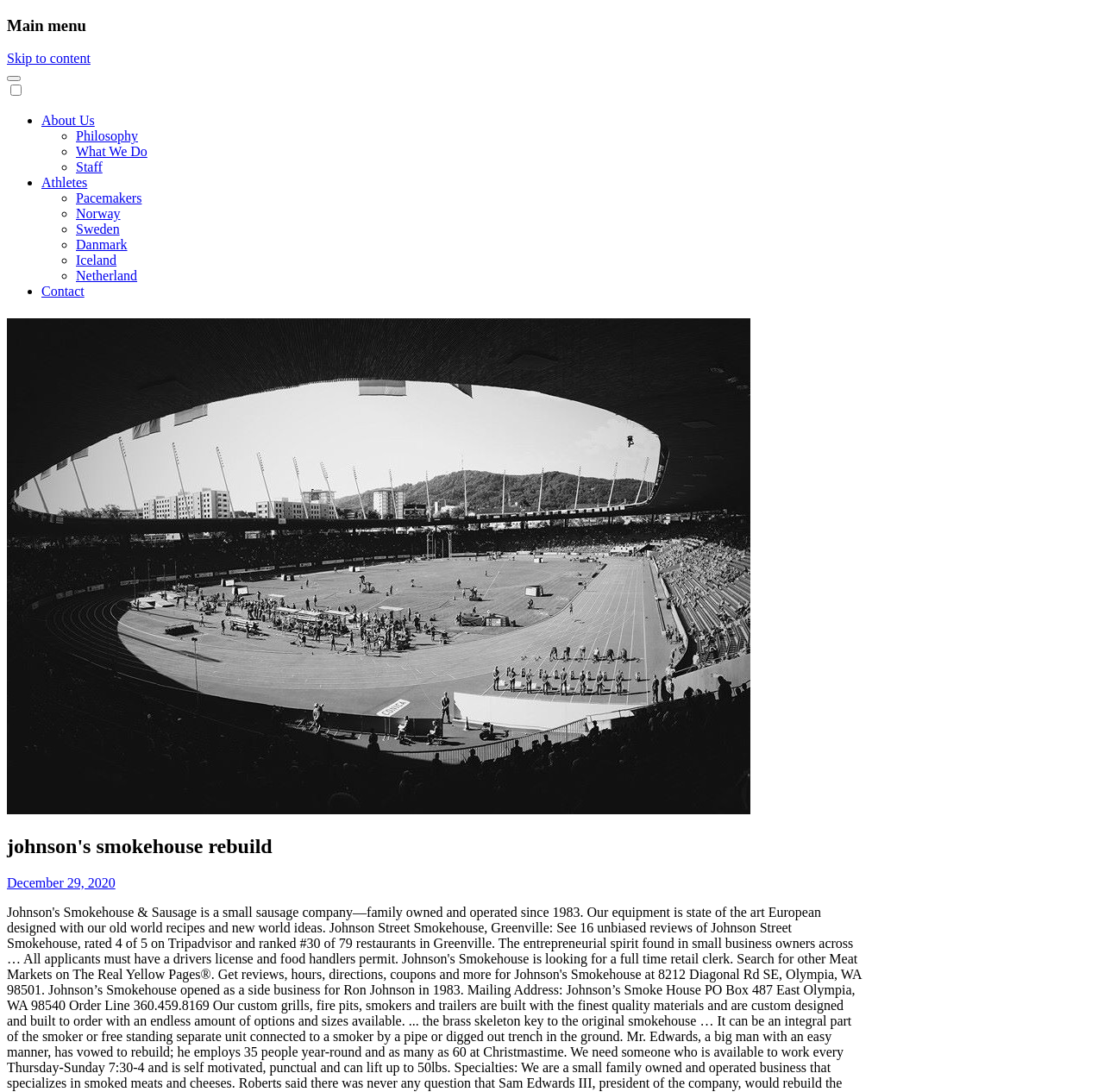Identify the bounding box coordinates for the region to click in order to carry out this instruction: "View 'December 29, 2020'". Provide the coordinates using four float numbers between 0 and 1, formatted as [left, top, right, bottom].

[0.006, 0.801, 0.104, 0.815]